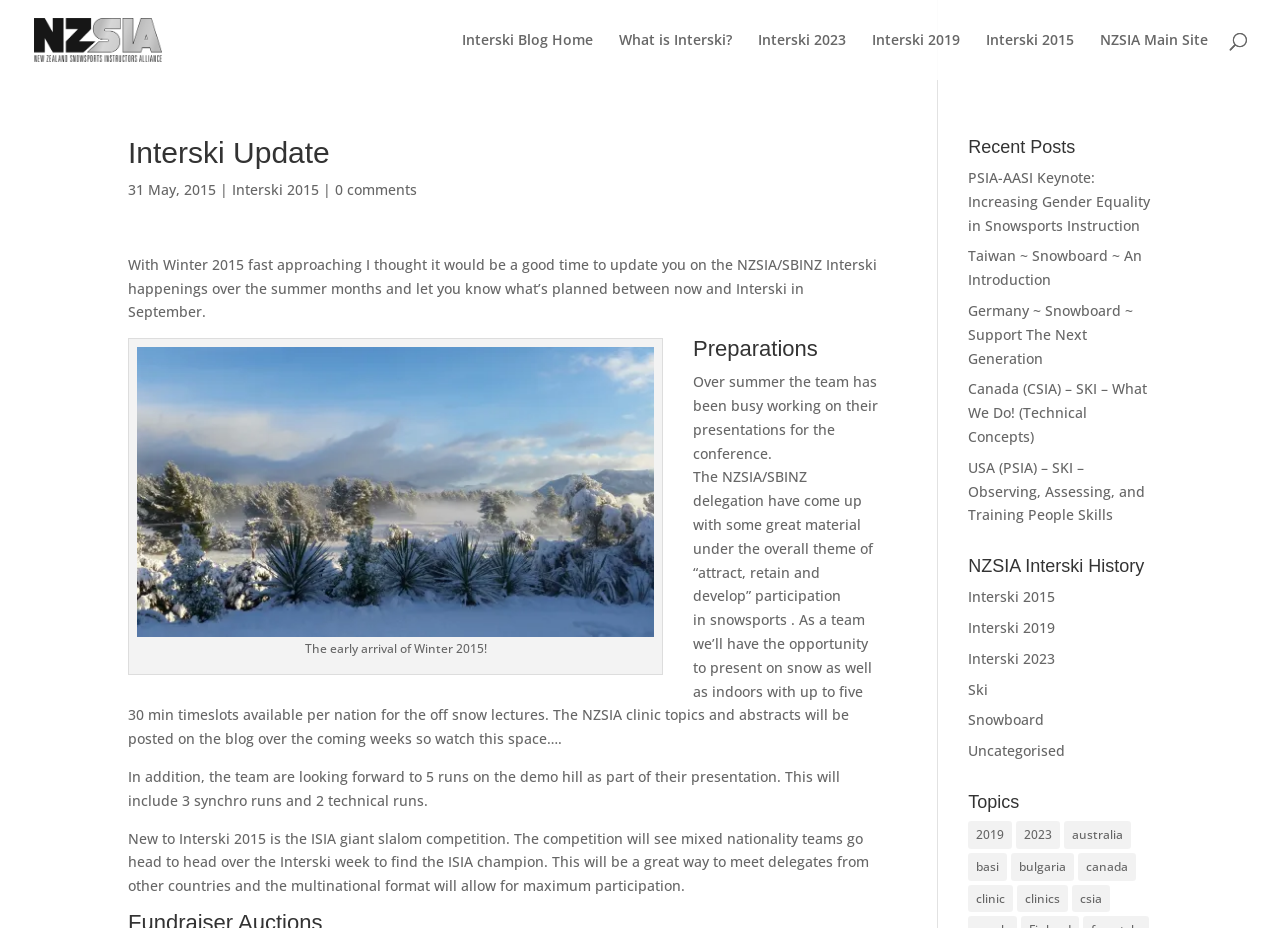Provide a comprehensive caption for the webpage.

The webpage is about the NZSIA (New Zealand Snowsports Instructors Alliance) and its involvement in the Interski event. At the top of the page, there is a heading "Interski Update" followed by a date "31 May, 2015" and a link to "Interski 2015". Below this, there is a paragraph of text that discusses the upcoming Winter 2015 season and the NZSIA/SBINZ Interski happenings over the summer months.

To the right of the heading, there are several links to other Interski-related pages, including "Interski Blog Home", "What is Interski?", and "Interski 2023". There is also a link to the "NZSIA Main Site".

Below the introductory text, there is a heading "Preparations" followed by several paragraphs of text that discuss the team's preparations for the Interski conference, including their presentations and clinic topics. There is also a mention of the ISIA giant slalom competition, which is new to Interski 2015.

Further down the page, there is a section titled "Recent Posts" that lists several links to recent blog posts, including "PSIA-AASI Keynote: Increasing Gender Equality in Snowsports Instruction" and "Taiwan ~ Snowboard ~ An Introduction".

To the right of the "Recent Posts" section, there are three columns of links. The first column is titled "NZSIA Interski History" and lists links to Interski events from 2015, 2019, and 2023. The second column is titled "Topics" and lists links to various topics related to Interski, including "2019", "2023", "australia", and "clinic". The third column appears to be a list of links to other snowsports-related organizations, including "Ski" and "Snowboard".

There are two images on the page, one of which is a logo or icon for the NZSIA, and the other is an image related to the early arrival of Winter 2015.